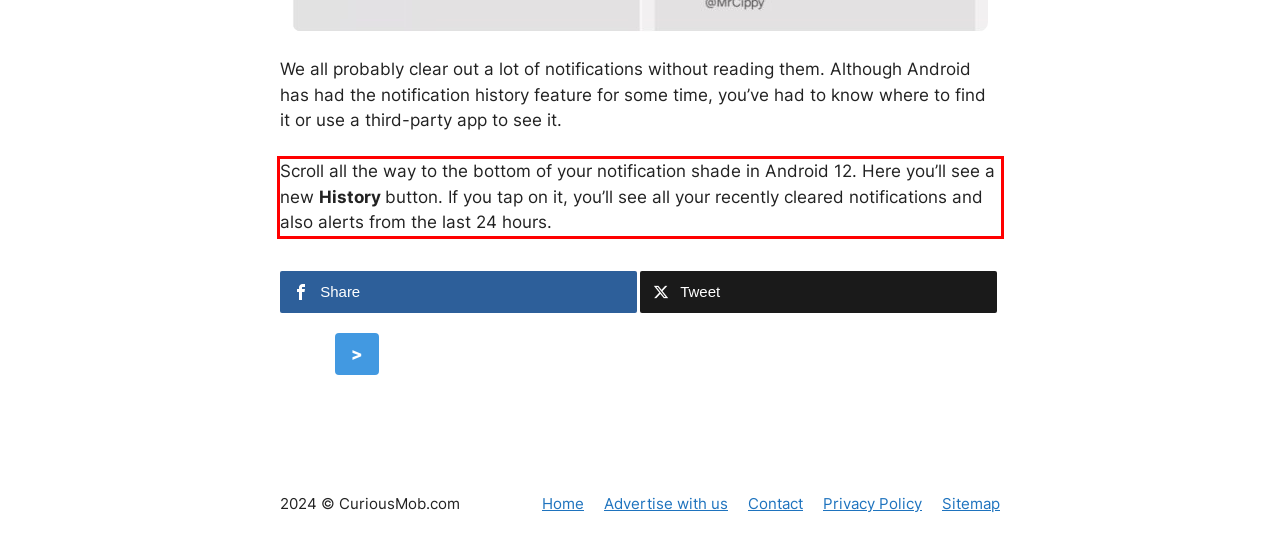Please take the screenshot of the webpage, find the red bounding box, and generate the text content that is within this red bounding box.

Scroll all the way to the bottom of your notification shade in Android 12. Here you’ll see a new History button. If you tap on it, you’ll see all your recently cleared notifications and also alerts from the last 24 hours.